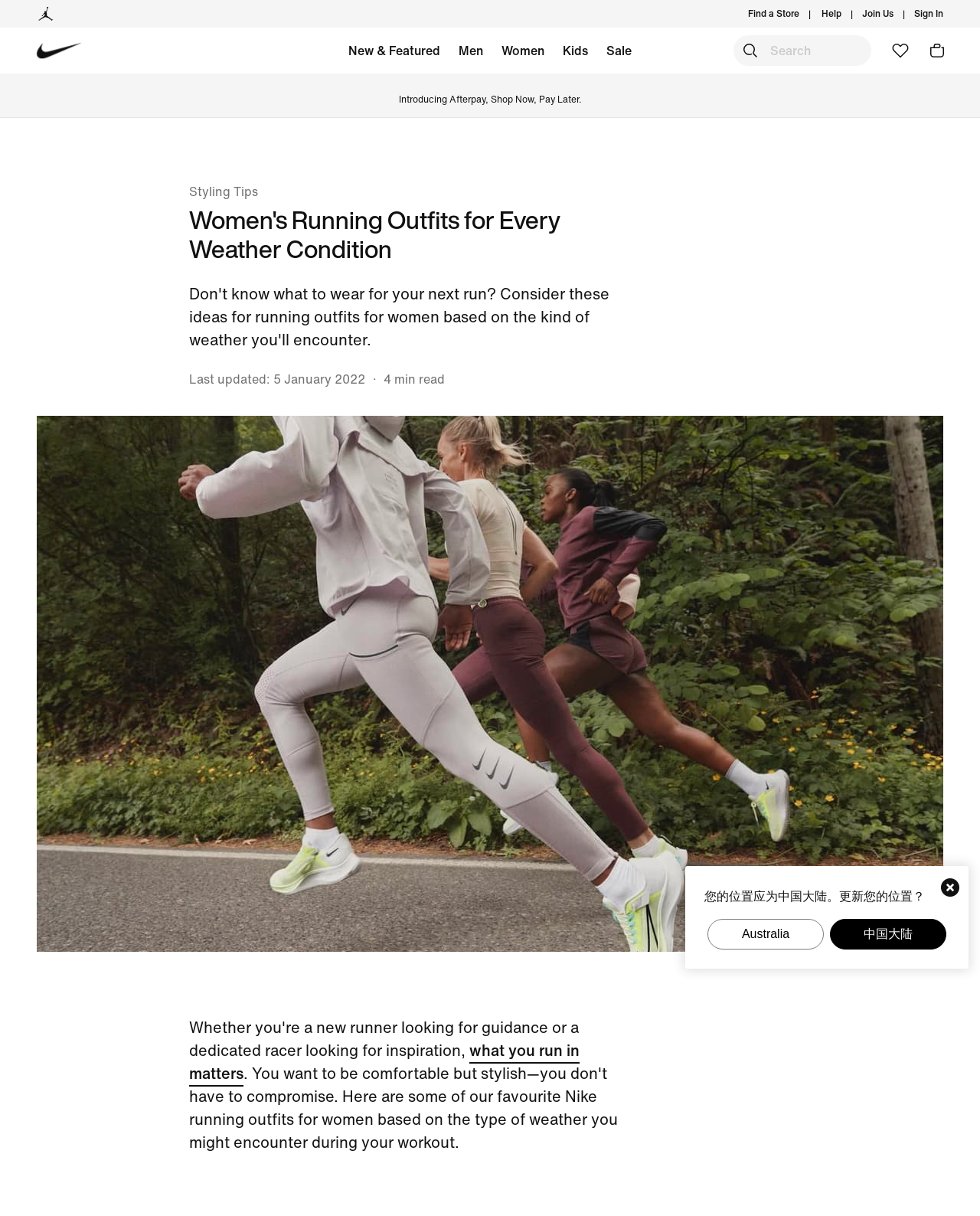Locate the bounding box coordinates of the area you need to click to fulfill this instruction: 'Select 'Australia' as your location'. The coordinates must be in the form of four float numbers ranging from 0 to 1: [left, top, right, bottom].

[0.722, 0.756, 0.841, 0.781]